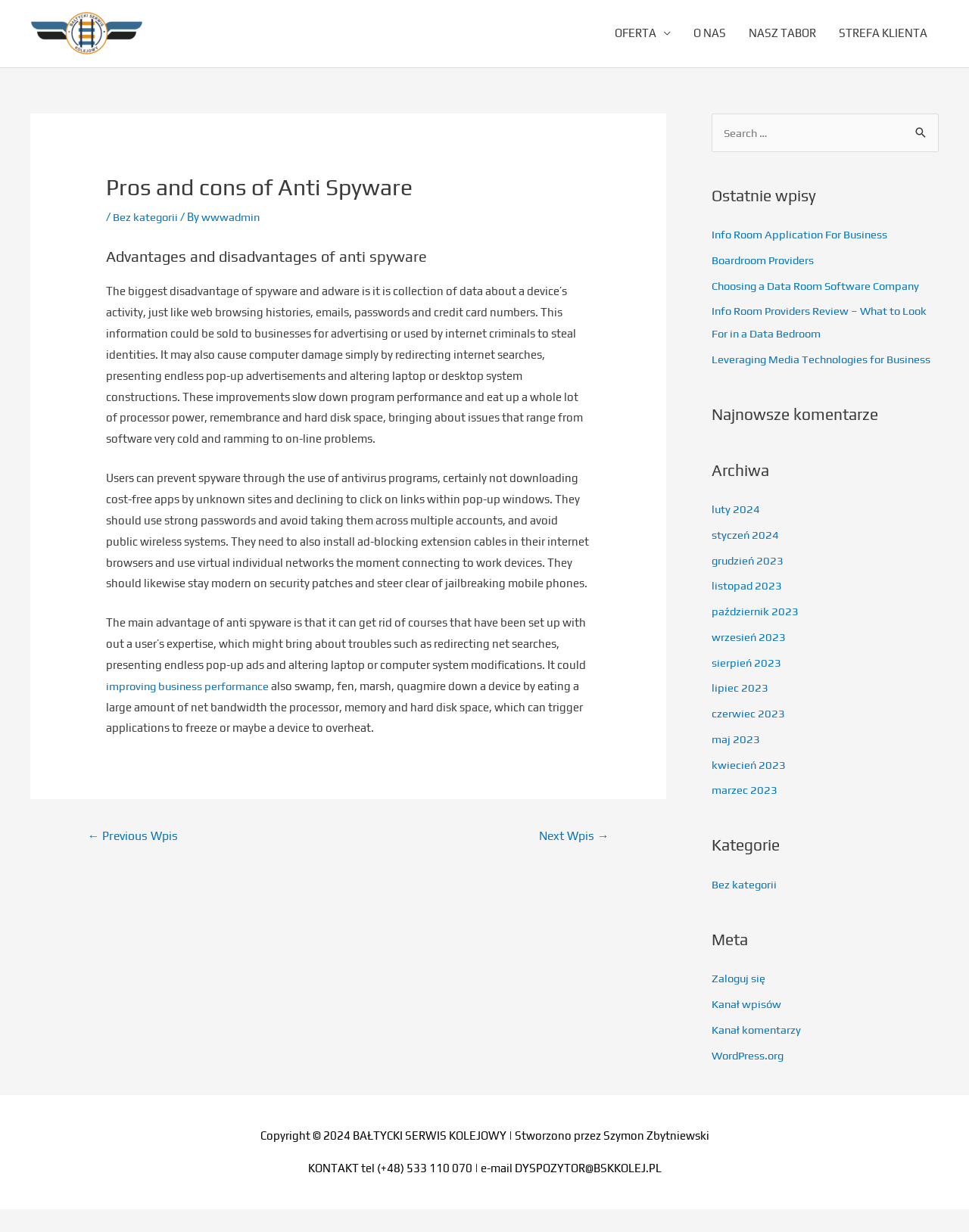How can users prevent spyware?
Respond to the question with a well-detailed and thorough answer.

The article suggests that users can prevent spyware by using antivirus programs, not downloading free apps from unknown sites, declining to click on links within pop-up windows, and using strong passwords and avoiding public wireless systems.